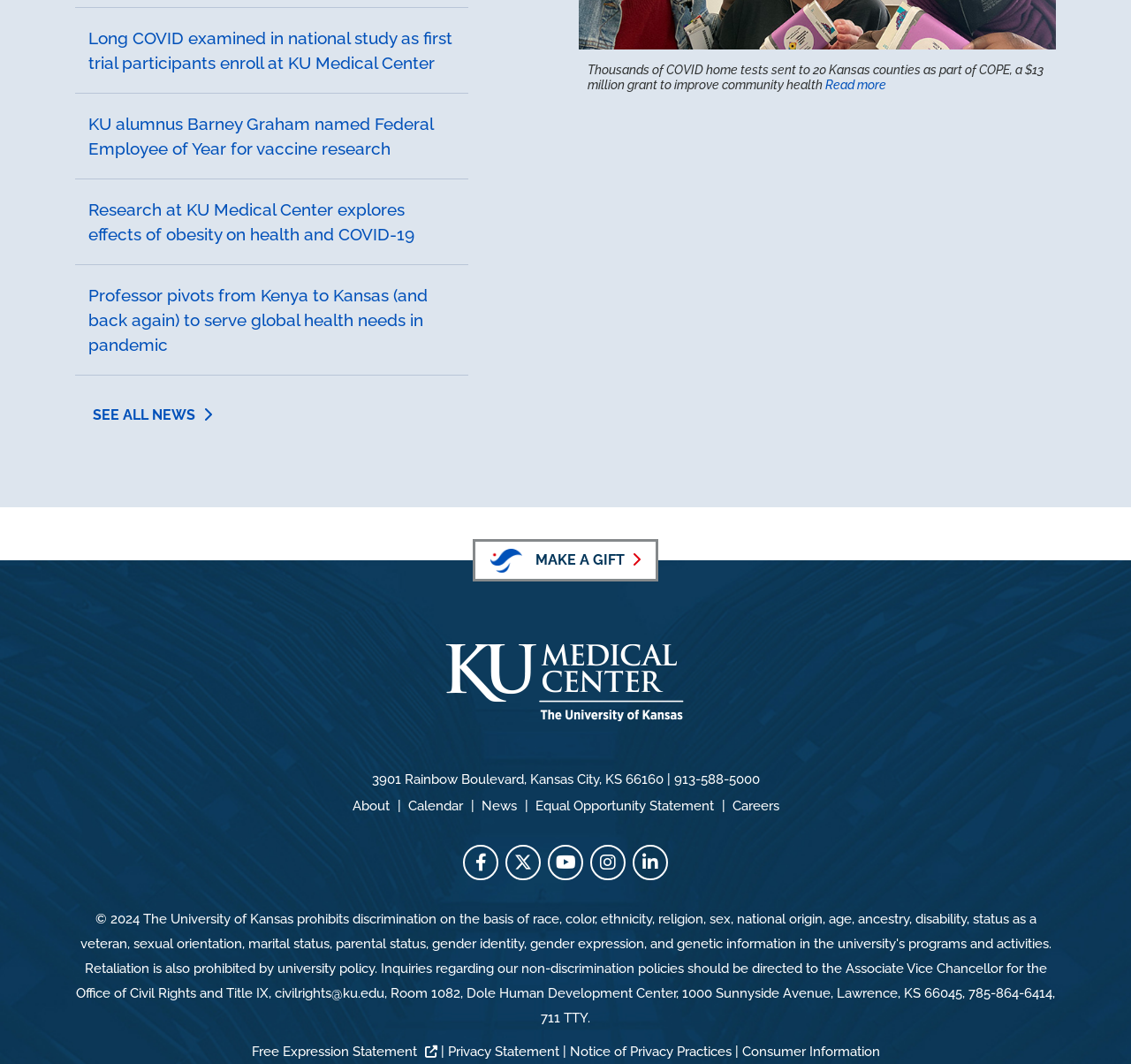Bounding box coordinates are specified in the format (top-left x, top-left y, bottom-right x, bottom-right y). All values are floating point numbers bounded between 0 and 1. Please provide the bounding box coordinate of the region this sentence describes: Notice of Privacy Practices

[0.504, 0.981, 0.65, 0.996]